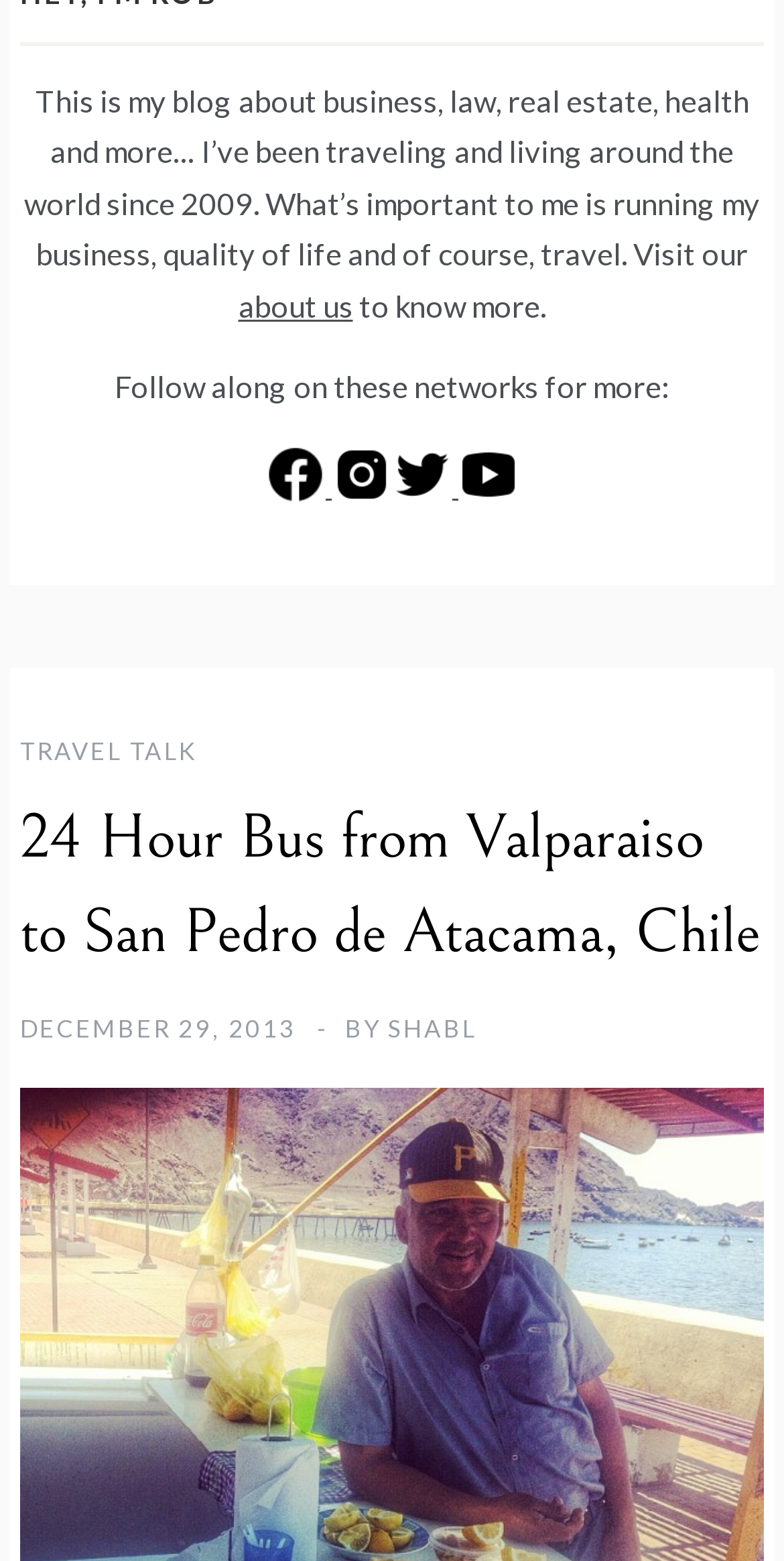Using floating point numbers between 0 and 1, provide the bounding box coordinates in the format (top-left x, top-left y, bottom-right x, bottom-right y). Locate the UI element described here: Travel Talk

[0.026, 0.472, 0.253, 0.491]